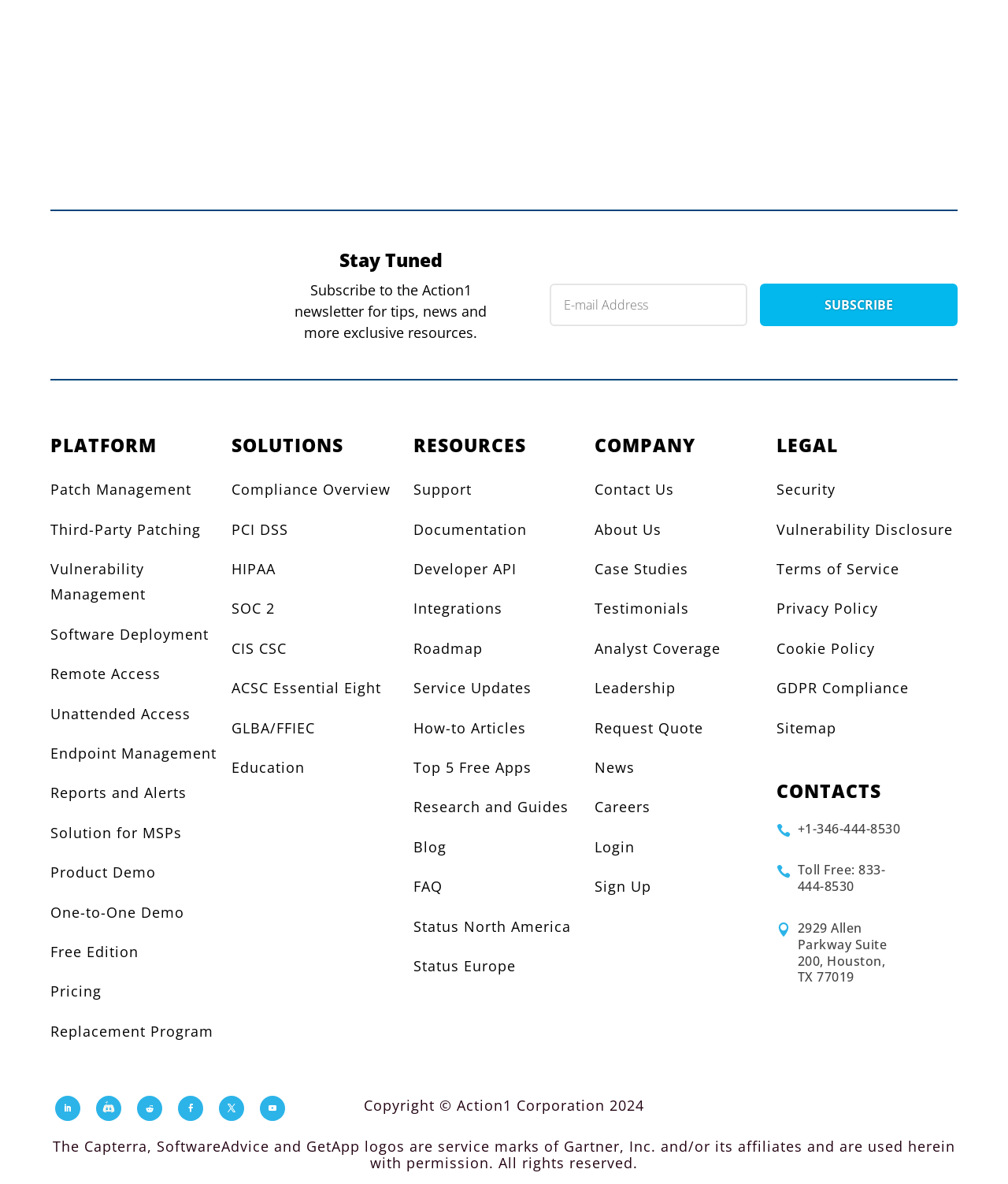Mark the bounding box of the element that matches the following description: "News".

[0.59, 0.64, 0.63, 0.656]